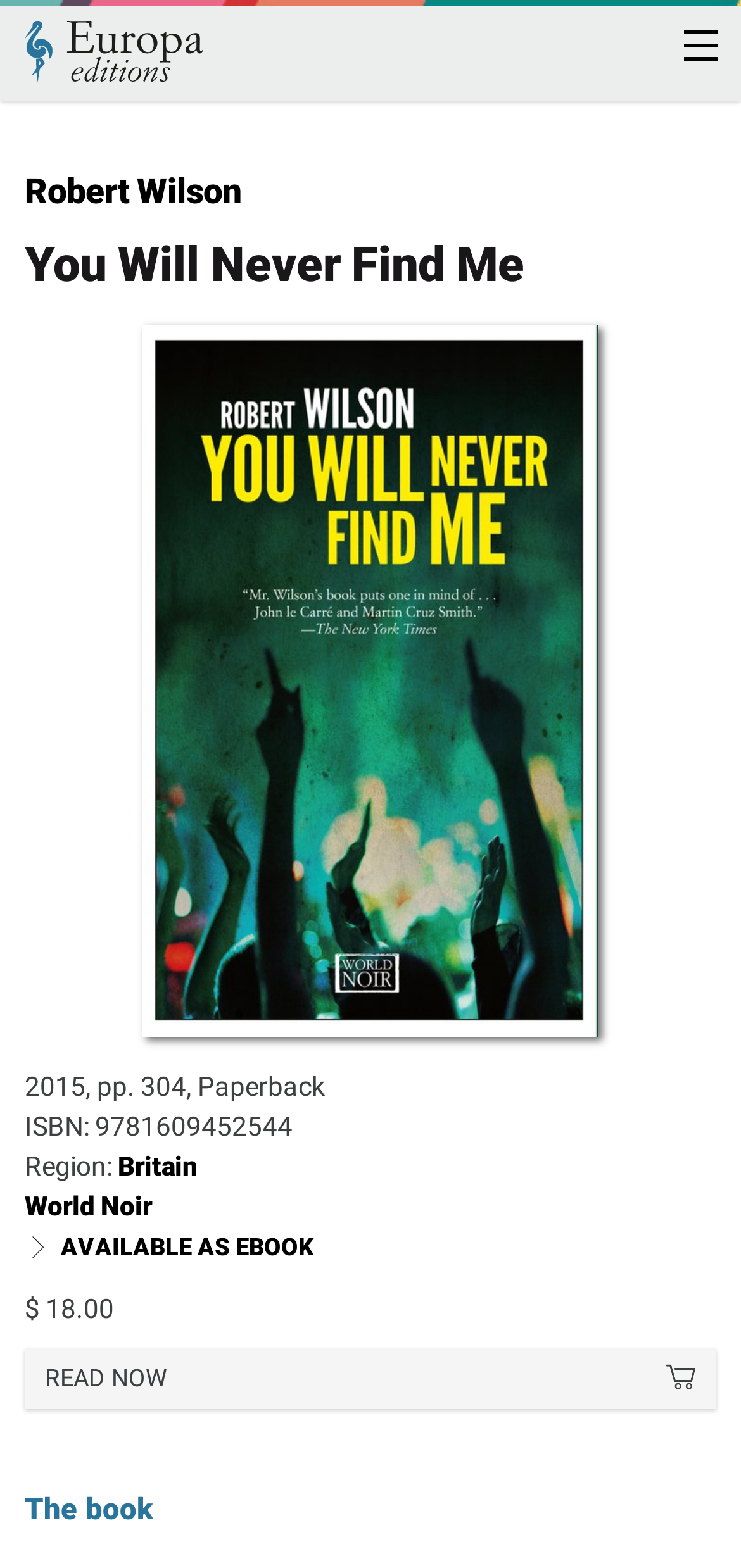What is the format of the book?
Look at the screenshot and provide an in-depth answer.

I found the format of the book by looking at the static text element that says '2015, pp. 304, Paperback' which is located below the book title.